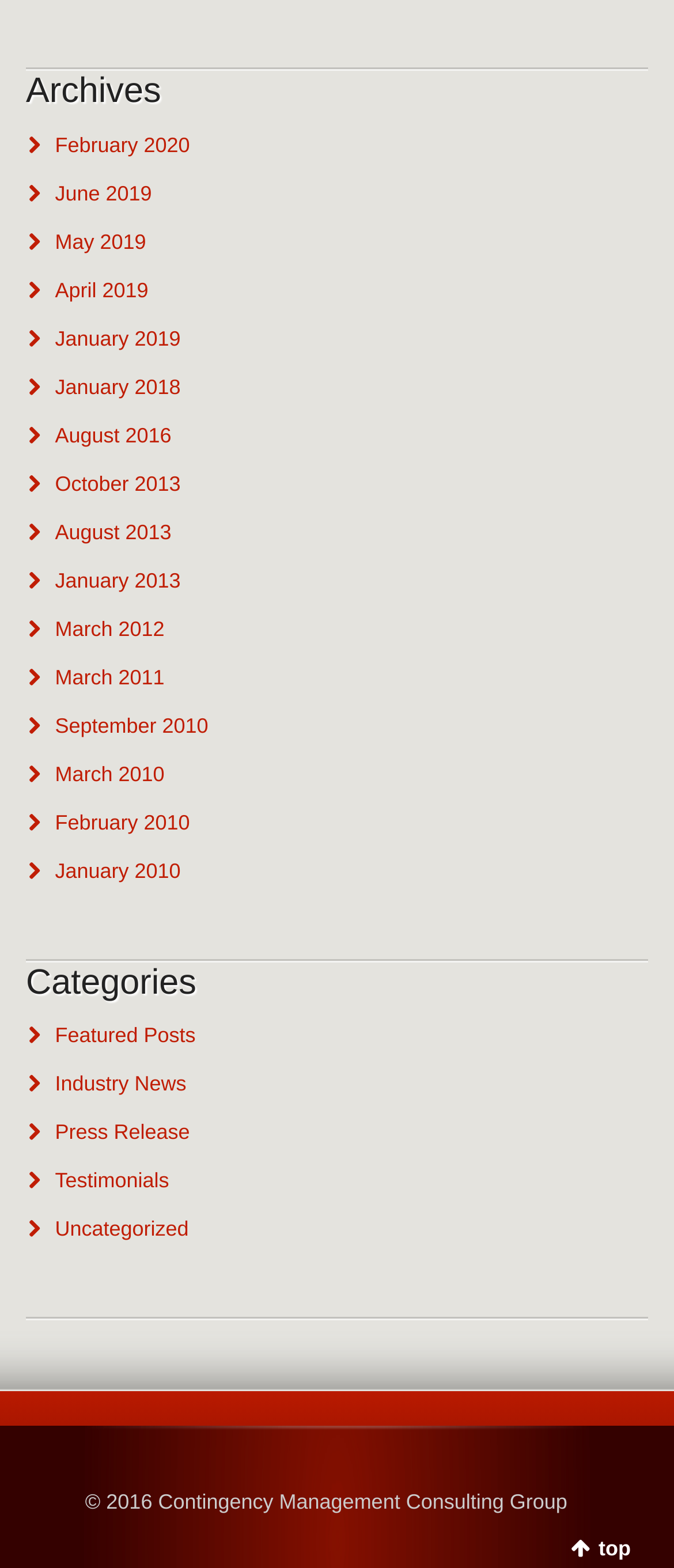Extract the bounding box for the UI element that matches this description: "Industry News".

[0.082, 0.684, 0.276, 0.699]